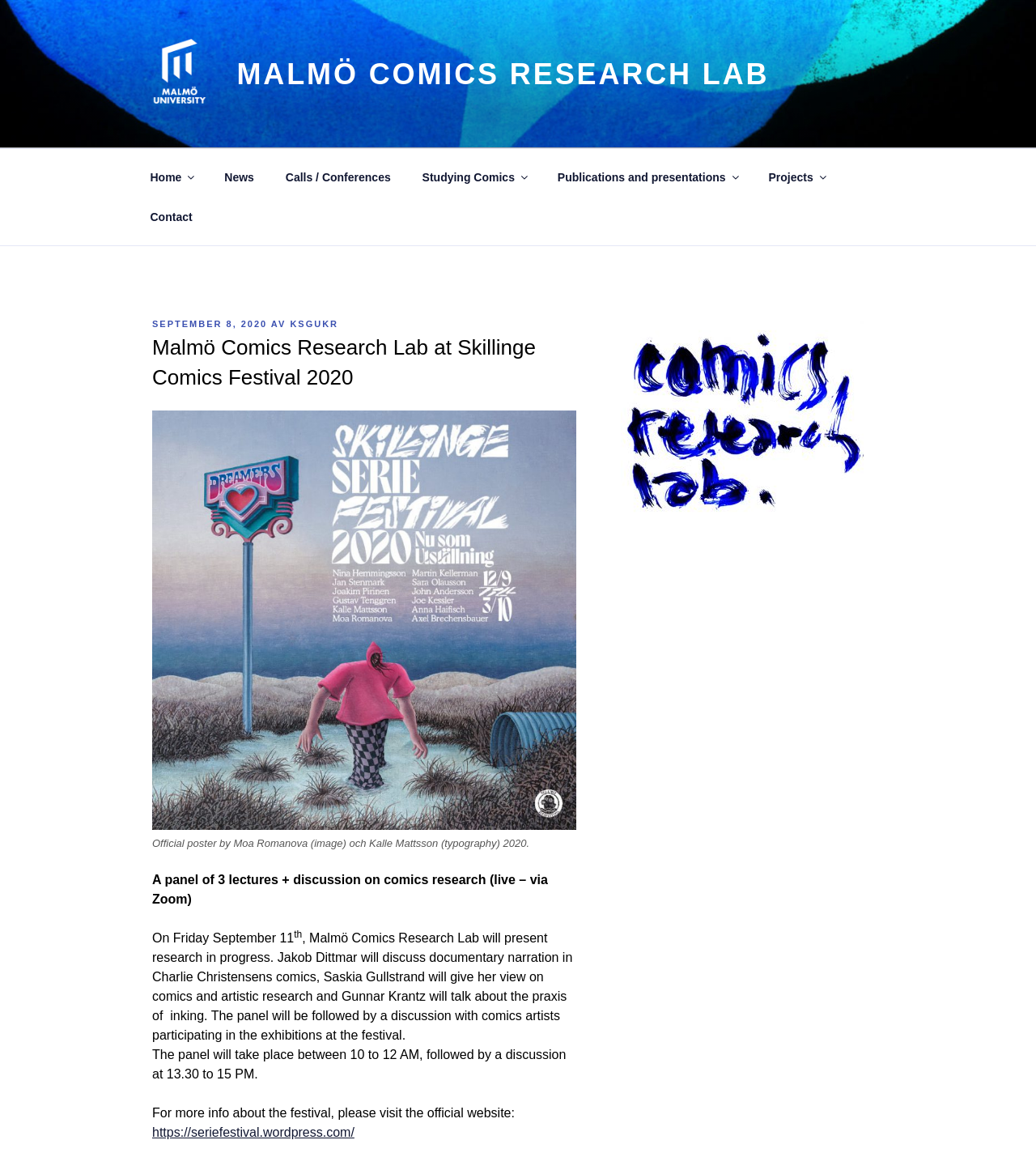Who designed the official poster?
Provide a short answer using one word or a brief phrase based on the image.

Moa Romanova and Kalle Mattsson